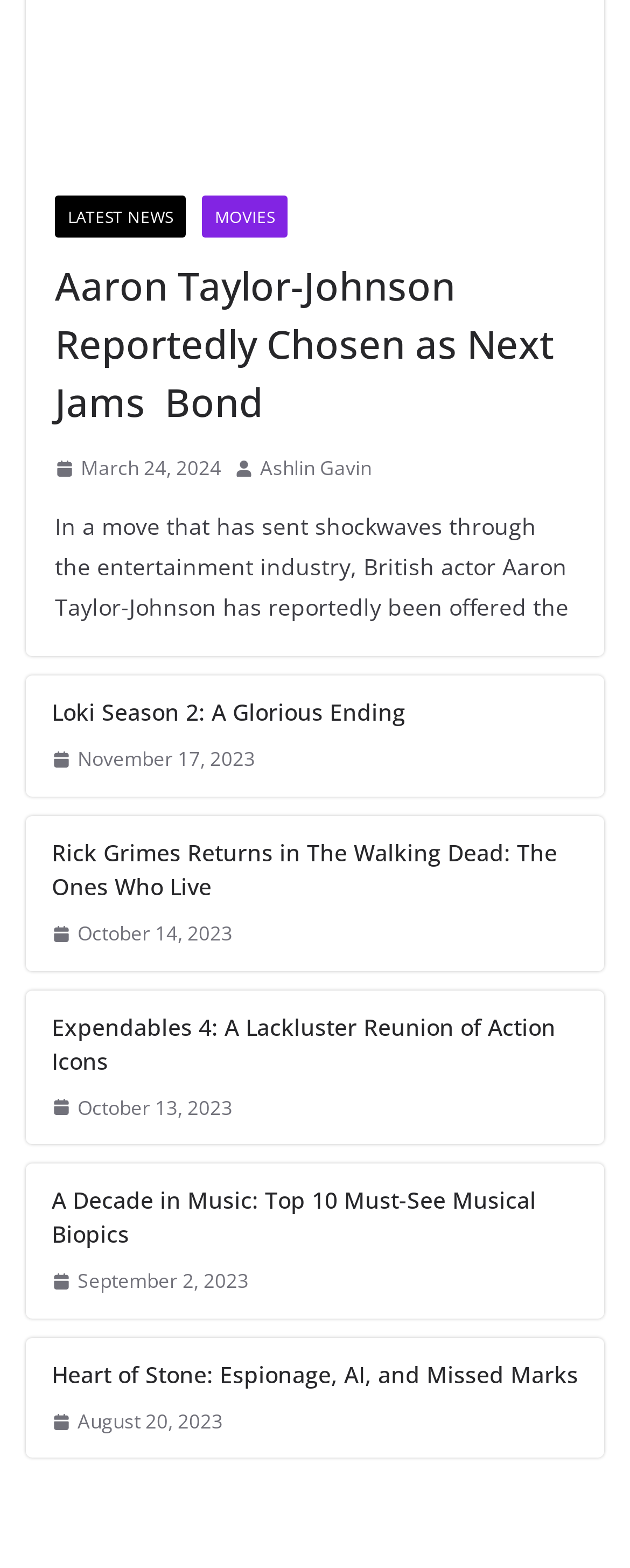Please identify the bounding box coordinates of the clickable area that will fulfill the following instruction: "Check the date of the article about Loki Season 2". The coordinates should be in the format of four float numbers between 0 and 1, i.e., [left, top, right, bottom].

[0.082, 0.473, 0.405, 0.496]